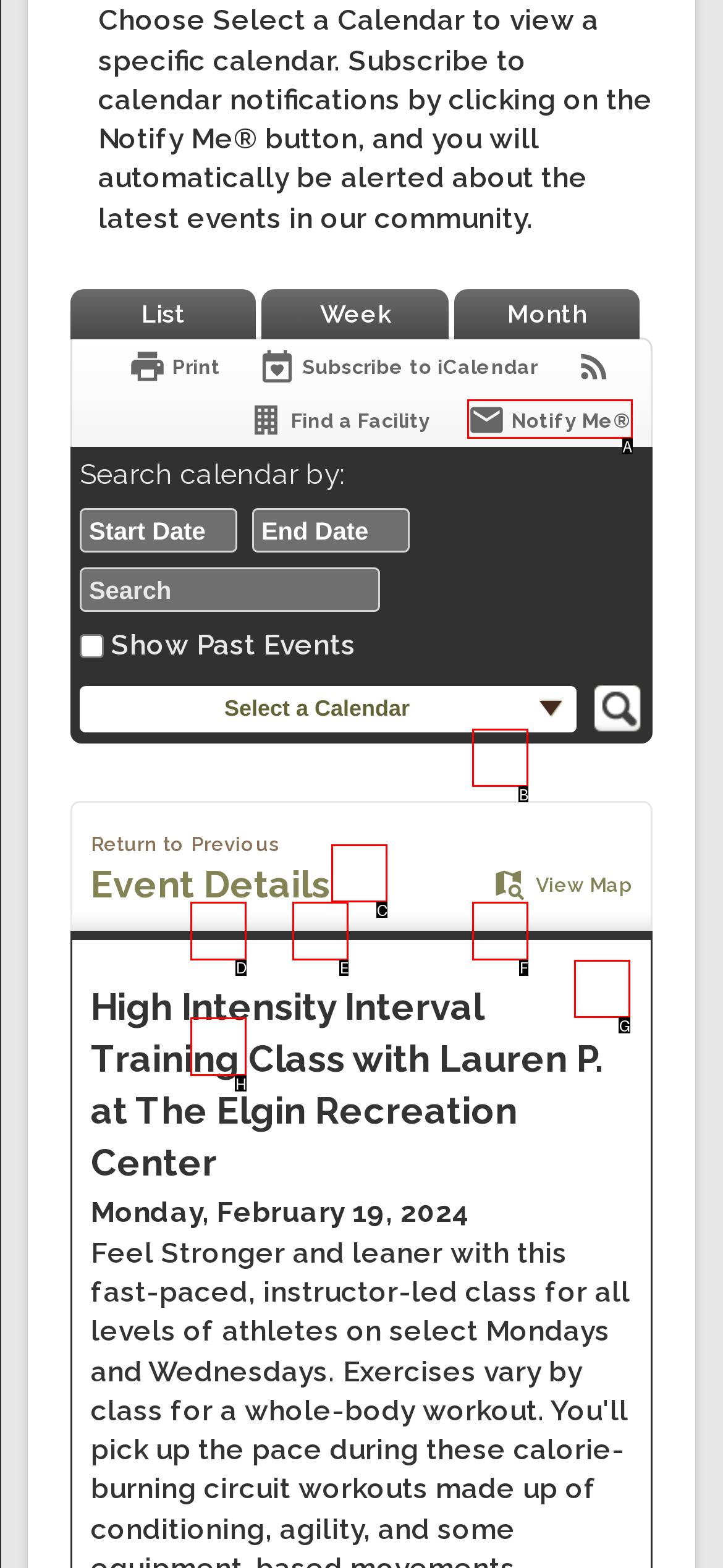Select the HTML element that best fits the description: Notify Me®
Respond with the letter of the correct option from the choices given.

A